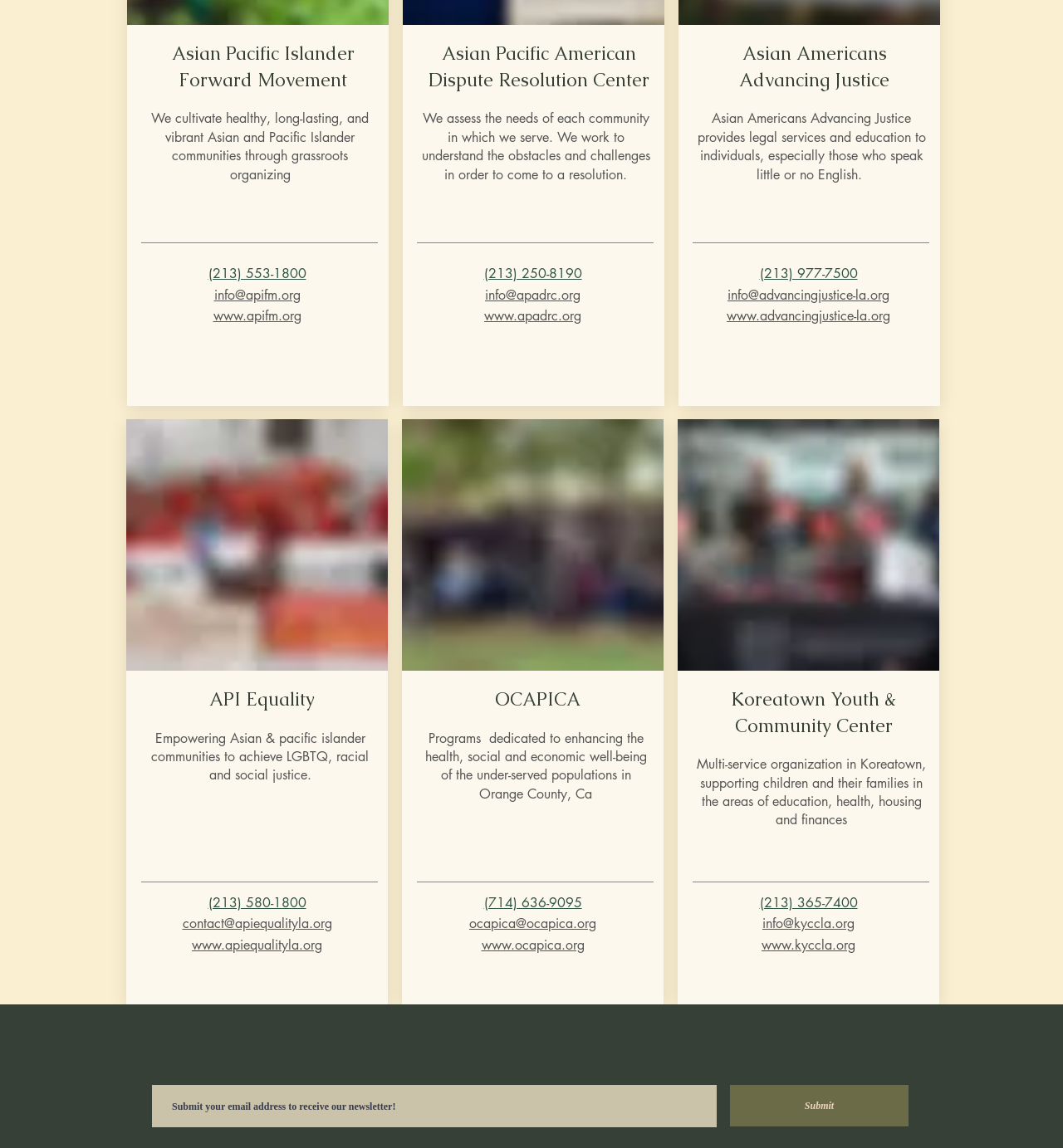What social media platform is linked to each organization?
Please give a well-detailed answer to the question.

I noticed that each organization has a 'Social Bar' list with a link to 'Instagram', which suggests that each organization is linked to Instagram.